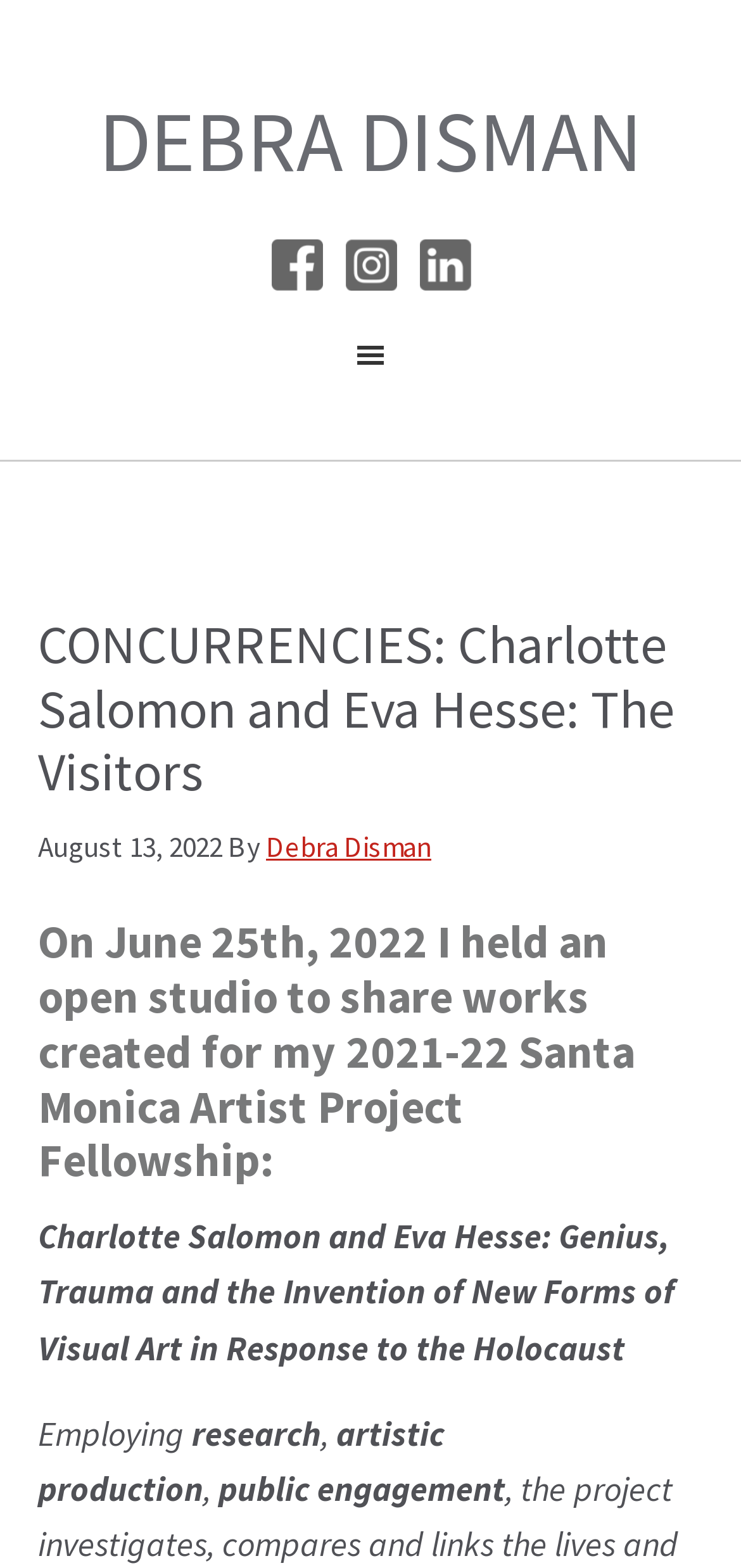Use a single word or phrase to answer the question: What is the date of the open studio?

June 25th, 2022